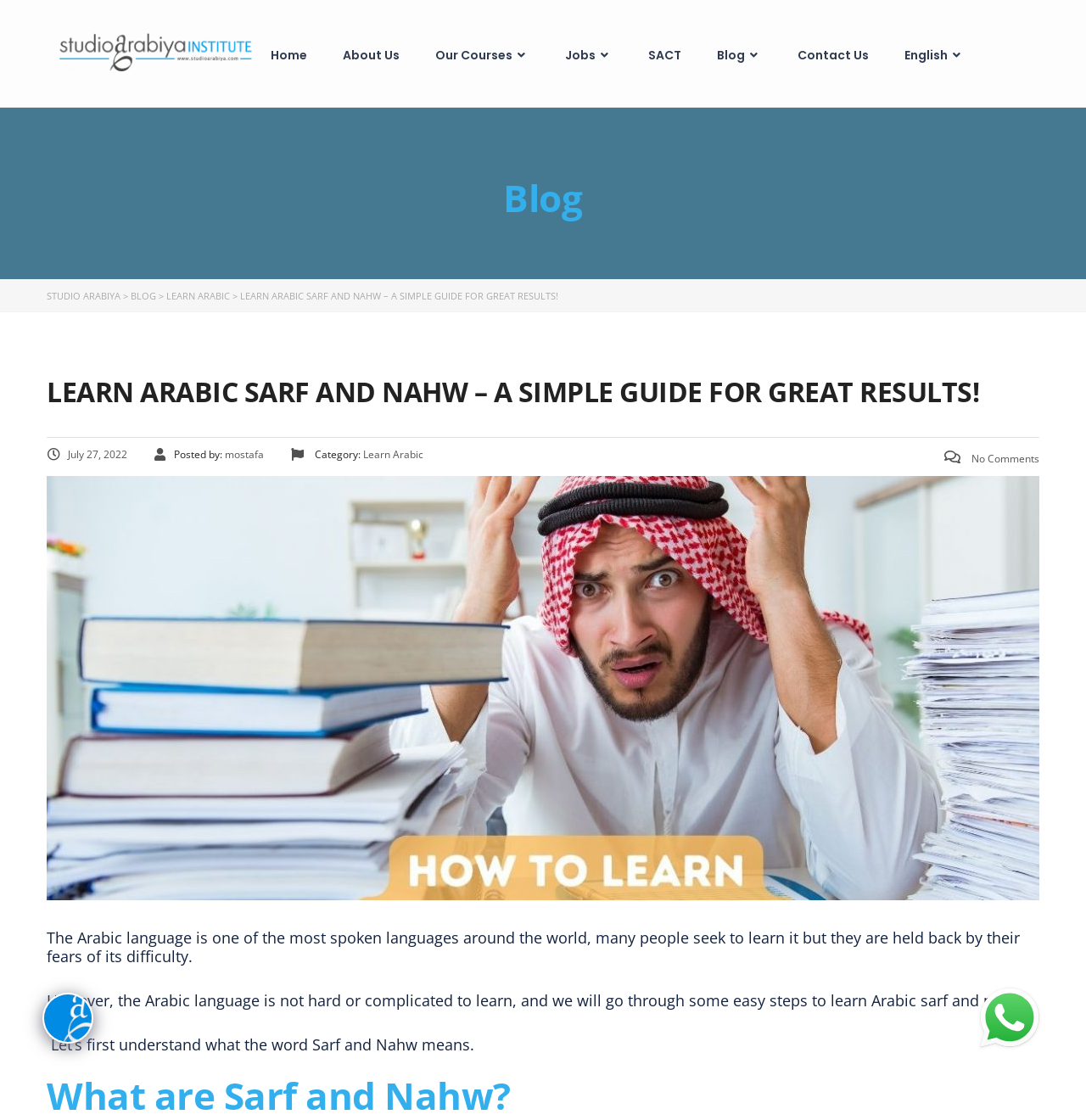What is the date of the latest article?
Based on the visual information, provide a detailed and comprehensive answer.

I found the date of the latest article by looking at the static text 'July 27, 2022' which indicates the date of the article.